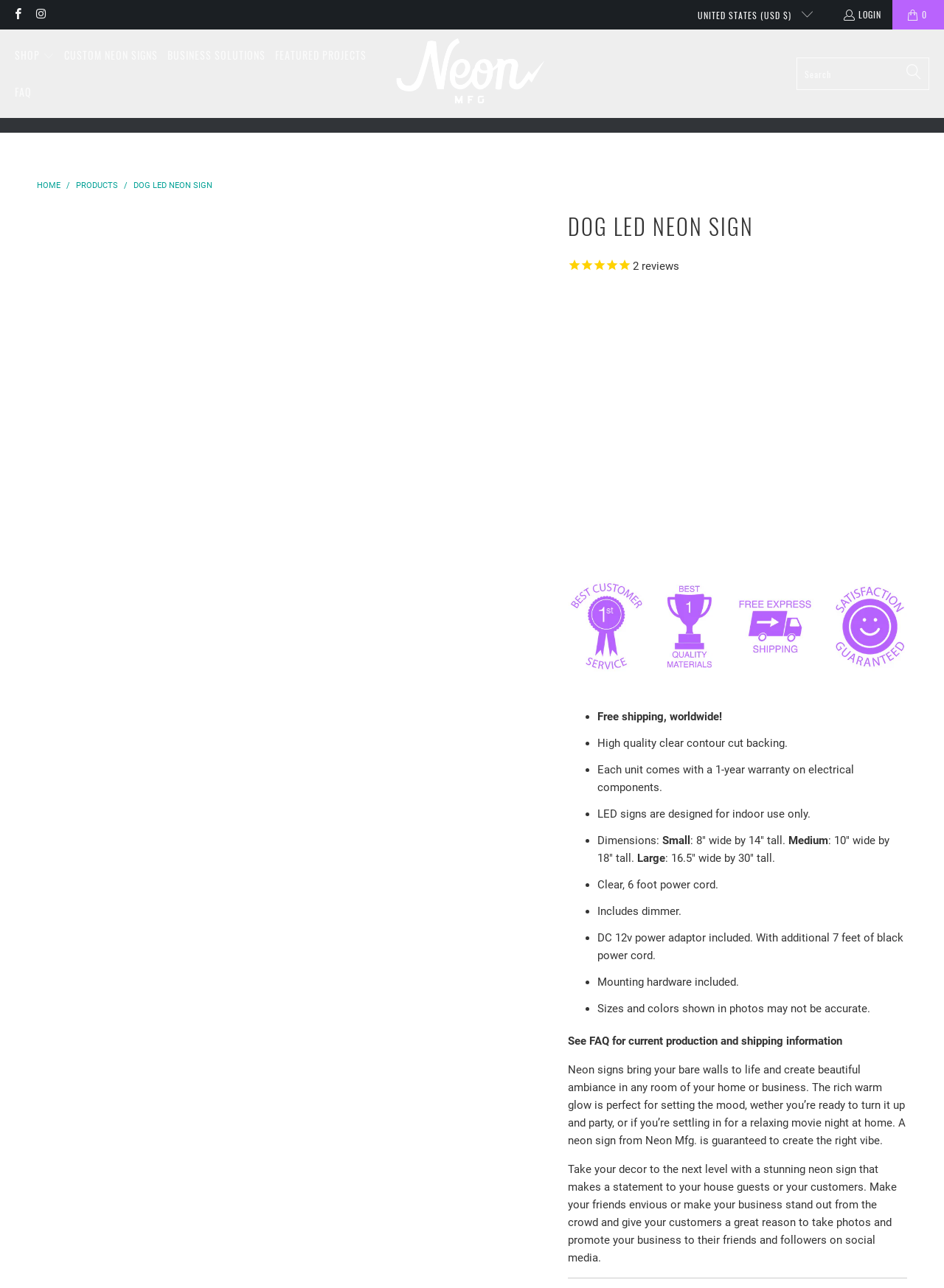Identify the bounding box coordinates of the area you need to click to perform the following instruction: "Login to account".

[0.892, 0.005, 0.934, 0.018]